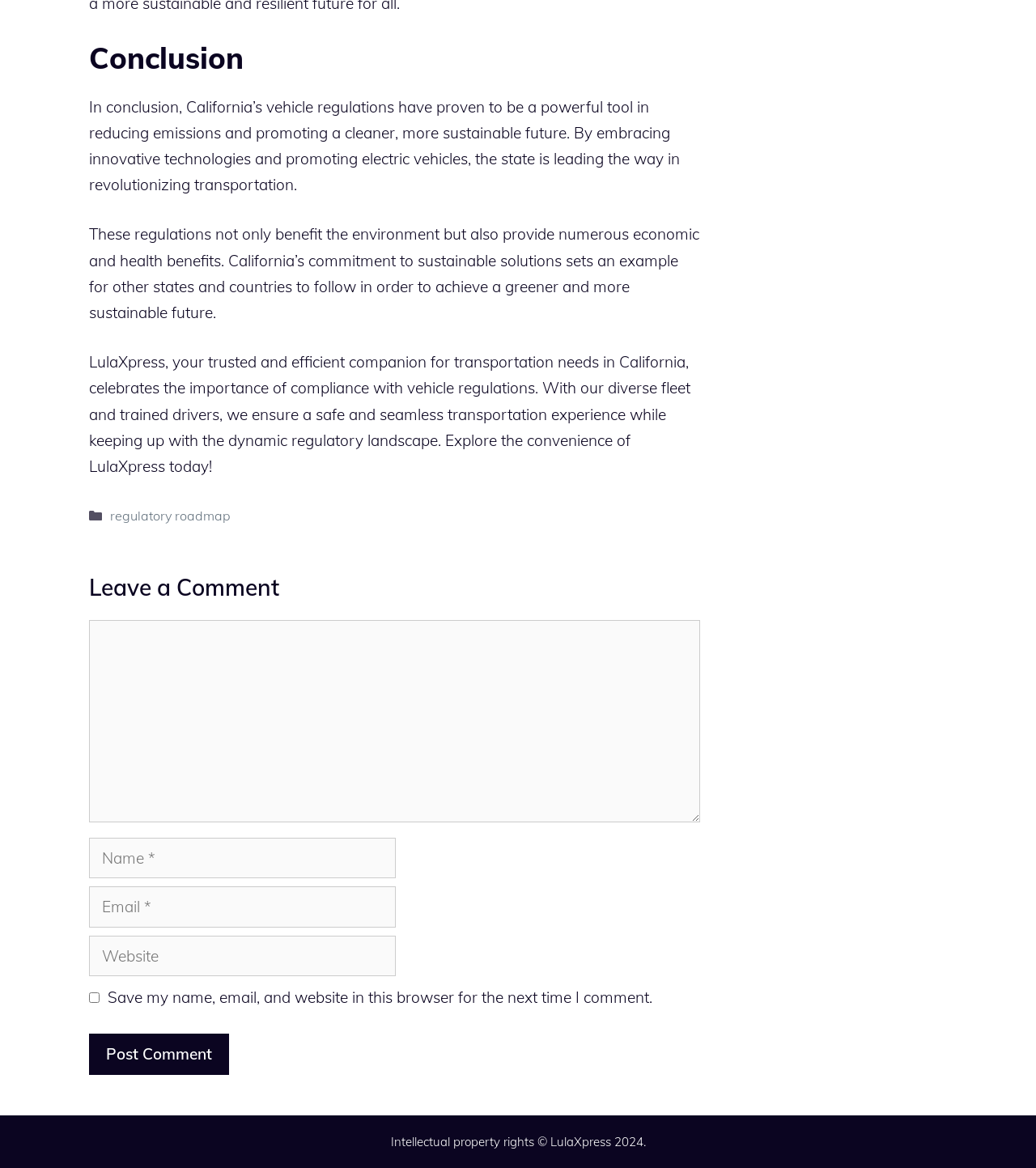Please locate the bounding box coordinates for the element that should be clicked to achieve the following instruction: "Enter a comment". Ensure the coordinates are given as four float numbers between 0 and 1, i.e., [left, top, right, bottom].

[0.086, 0.531, 0.676, 0.704]